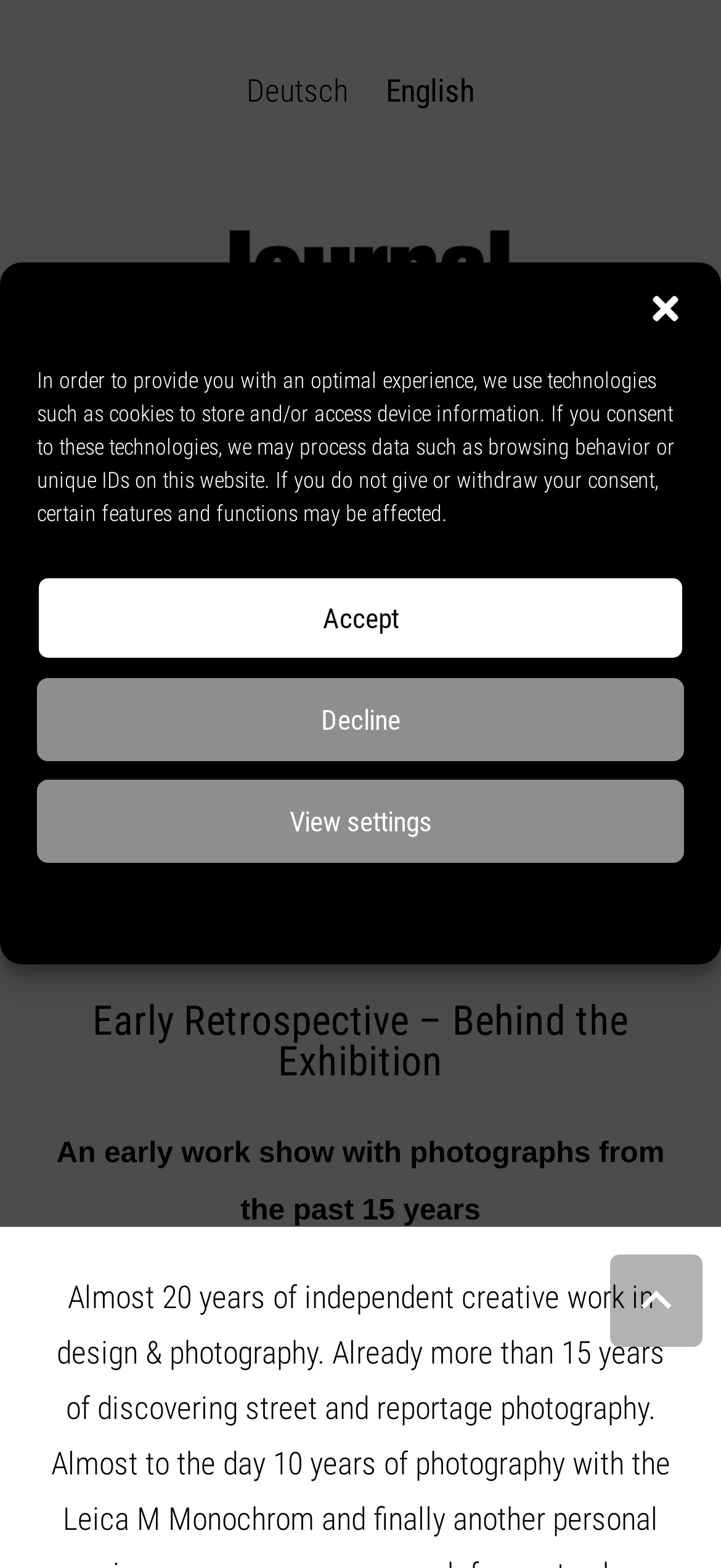What is the purpose of the 'Back to top' button?
Kindly give a detailed and elaborate answer to the question.

I determined the purpose of the 'Back to top' button by its name and its position at the bottom of the webpage, which suggests that it is used to scroll back to the top of the webpage.